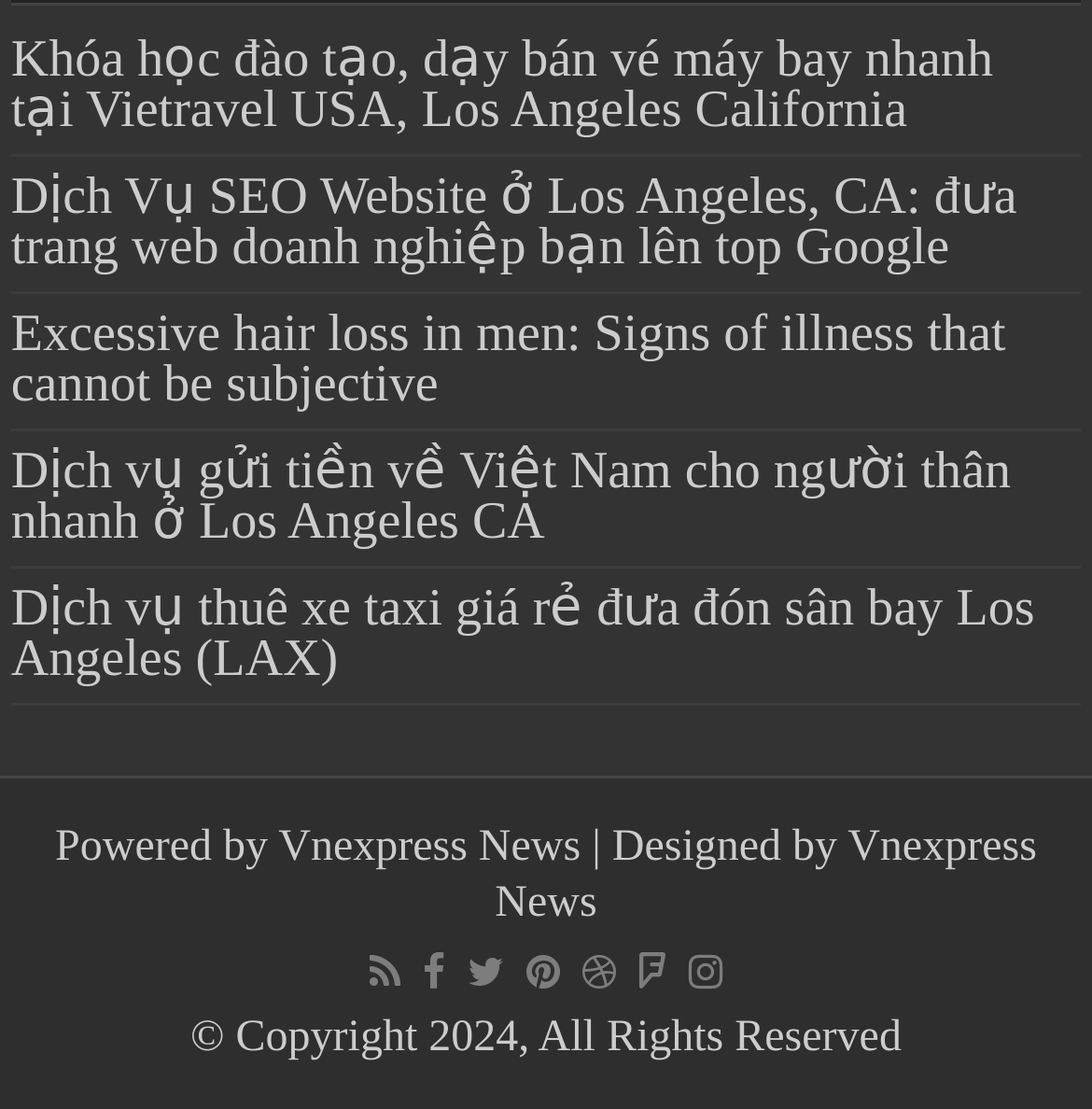Please determine the bounding box coordinates of the element's region to click for the following instruction: "Click the link to learn about Vietravel USA's flight ticket training course".

[0.01, 0.028, 0.909, 0.127]